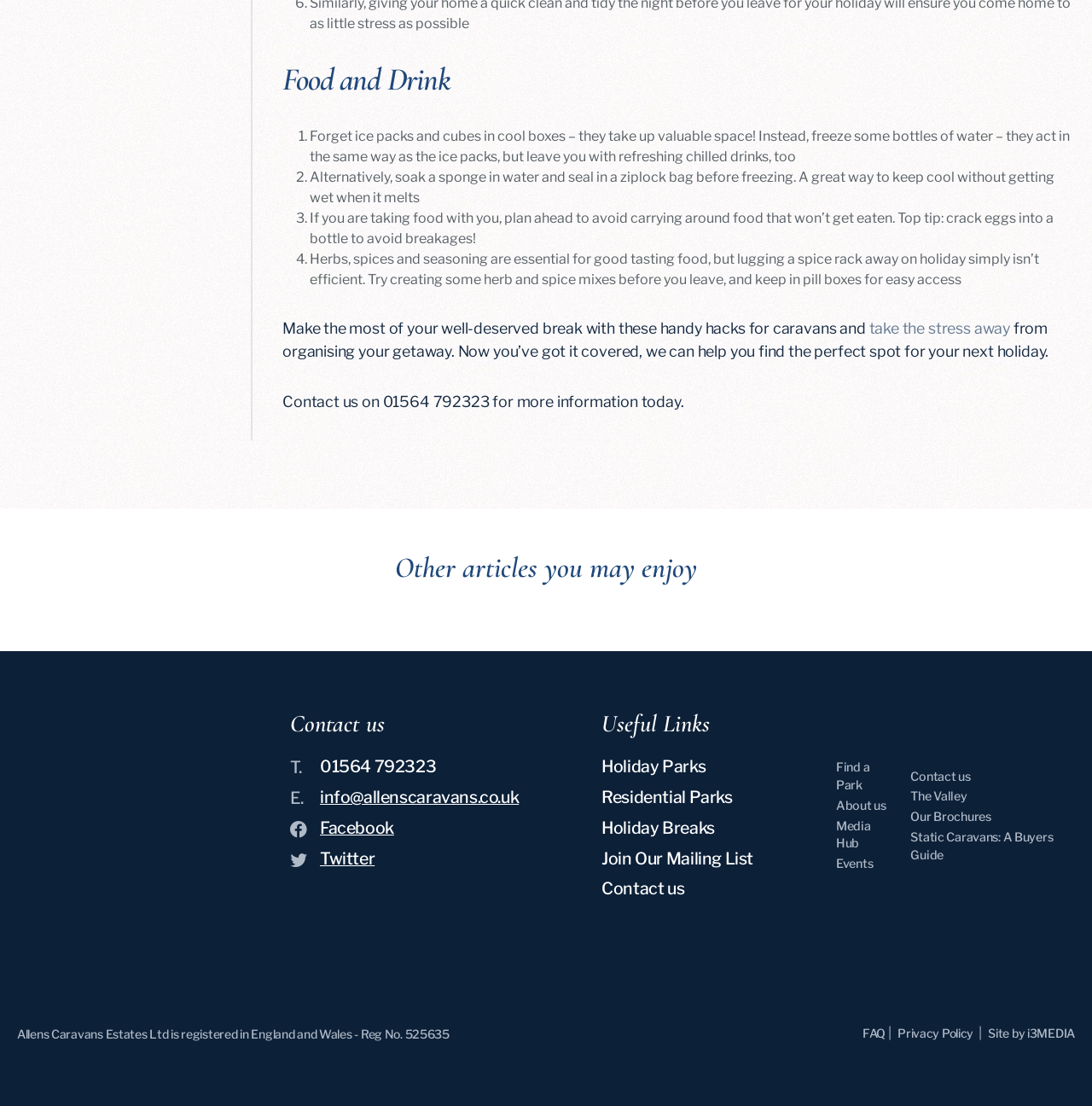Identify the bounding box coordinates of the clickable region to carry out the given instruction: "Read 'Other articles you may enjoy'".

[0.016, 0.497, 0.984, 0.531]